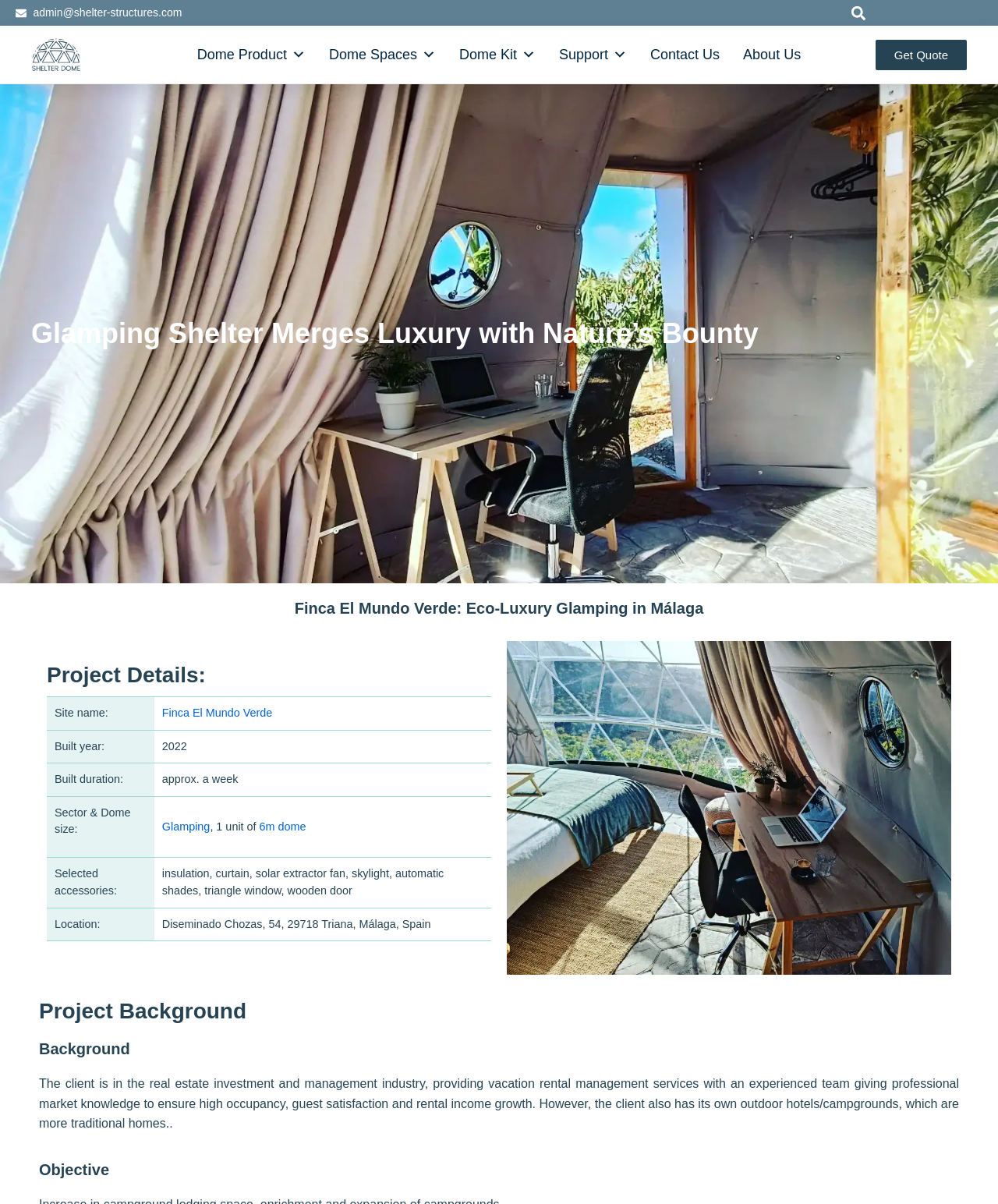Please provide a comprehensive response to the question based on the details in the image: What is the size of the dome?

I found the answer by looking at the table with the heading 'Project Details:' and searching for a row that describes the dome size. I found the row with the gridcell 'Sector & Dome size:' and the corresponding value is 'Glamping, 1 unit of 6m dome'.